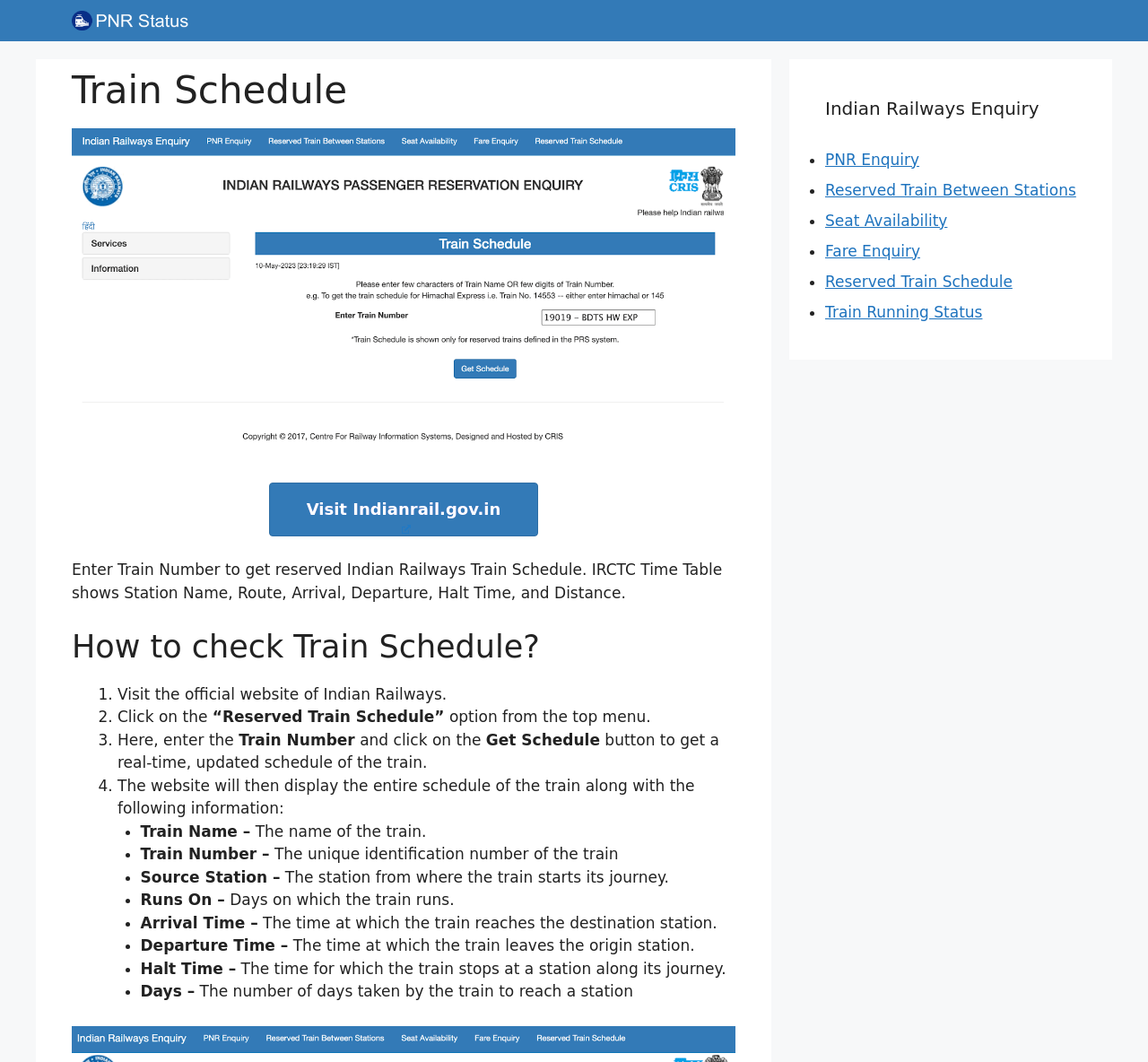What other Indian Railways enquiries are available on this website?
Refer to the image and answer the question using a single word or phrase.

Multiple enquiries